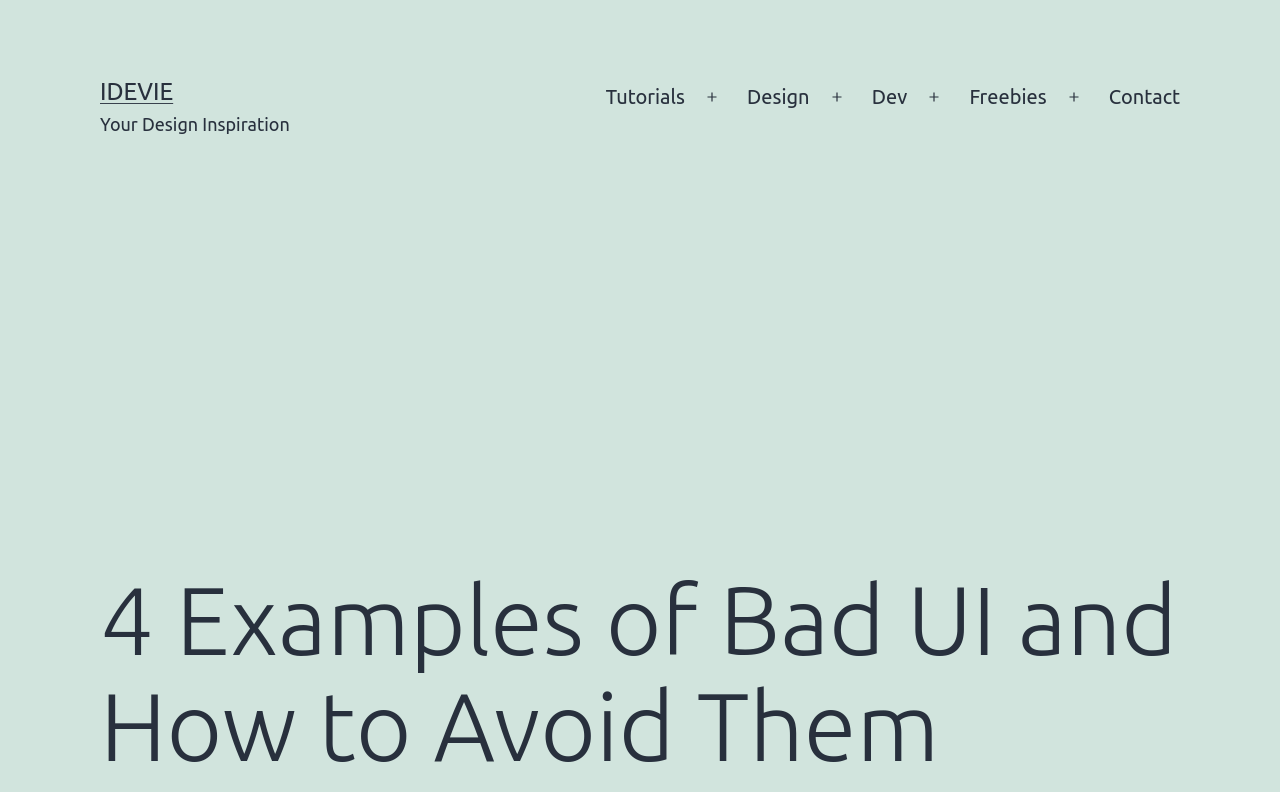Please identify the bounding box coordinates of the element I should click to complete this instruction: 'Click on the Design link'. The coordinates should be given as four float numbers between 0 and 1, like this: [left, top, right, bottom].

[0.573, 0.091, 0.643, 0.155]